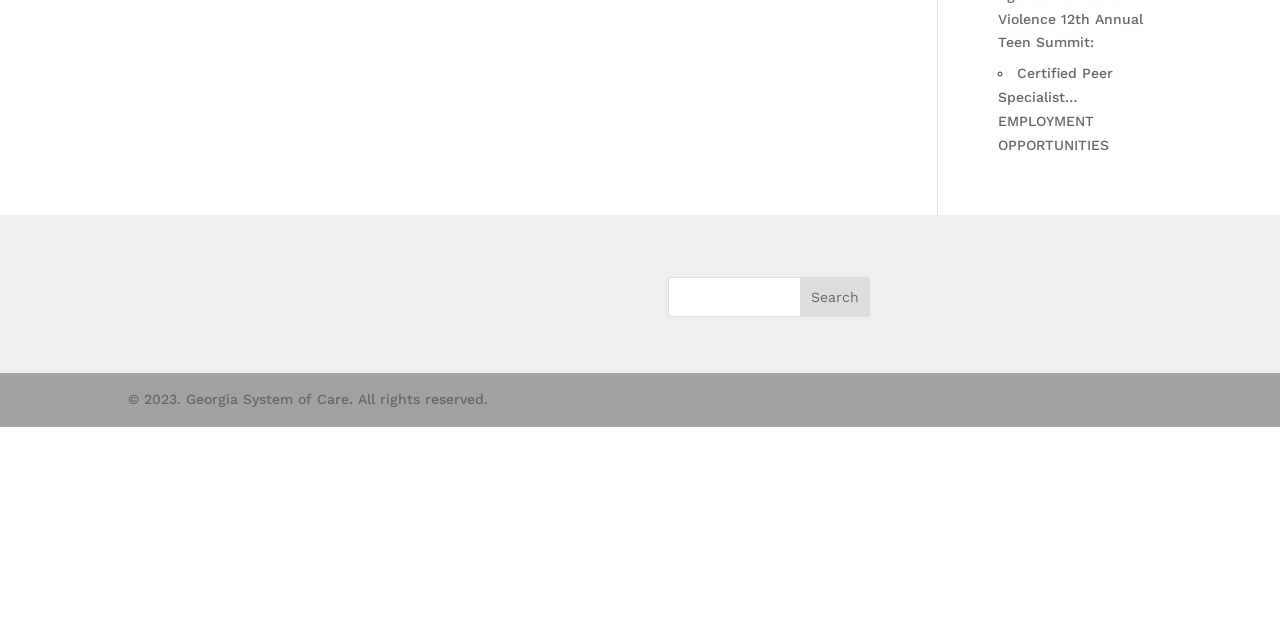Bounding box coordinates must be specified in the format (top-left x, top-left y, bottom-right x, bottom-right y). All values should be floating point numbers between 0 and 1. What are the bounding box coordinates of the UI element described as: value="Search"

[0.625, 0.432, 0.679, 0.495]